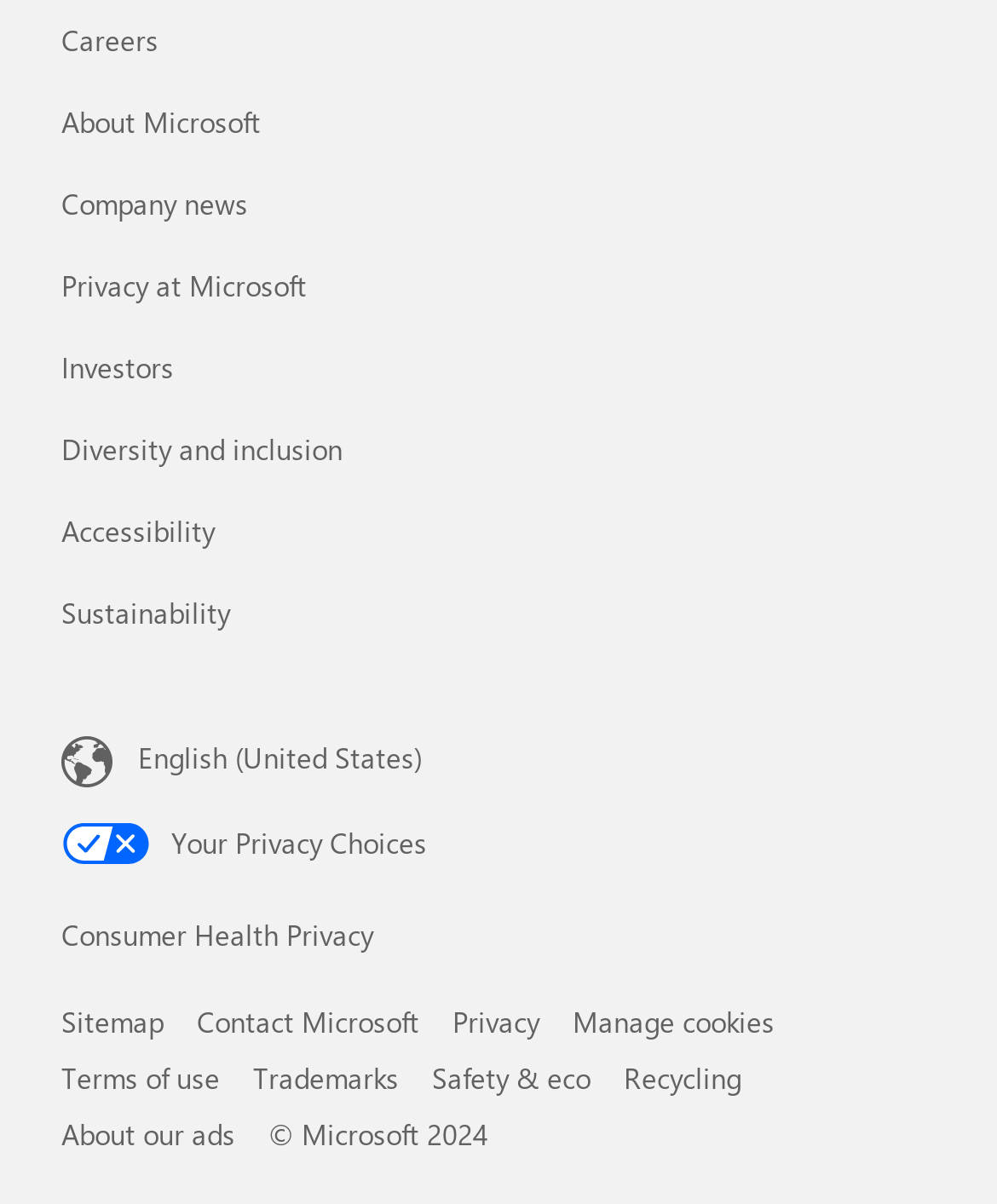Determine the bounding box coordinates for the HTML element mentioned in the following description: "Company news". The coordinates should be a list of four floats ranging from 0 to 1, represented as [left, top, right, bottom].

[0.062, 0.153, 0.249, 0.185]